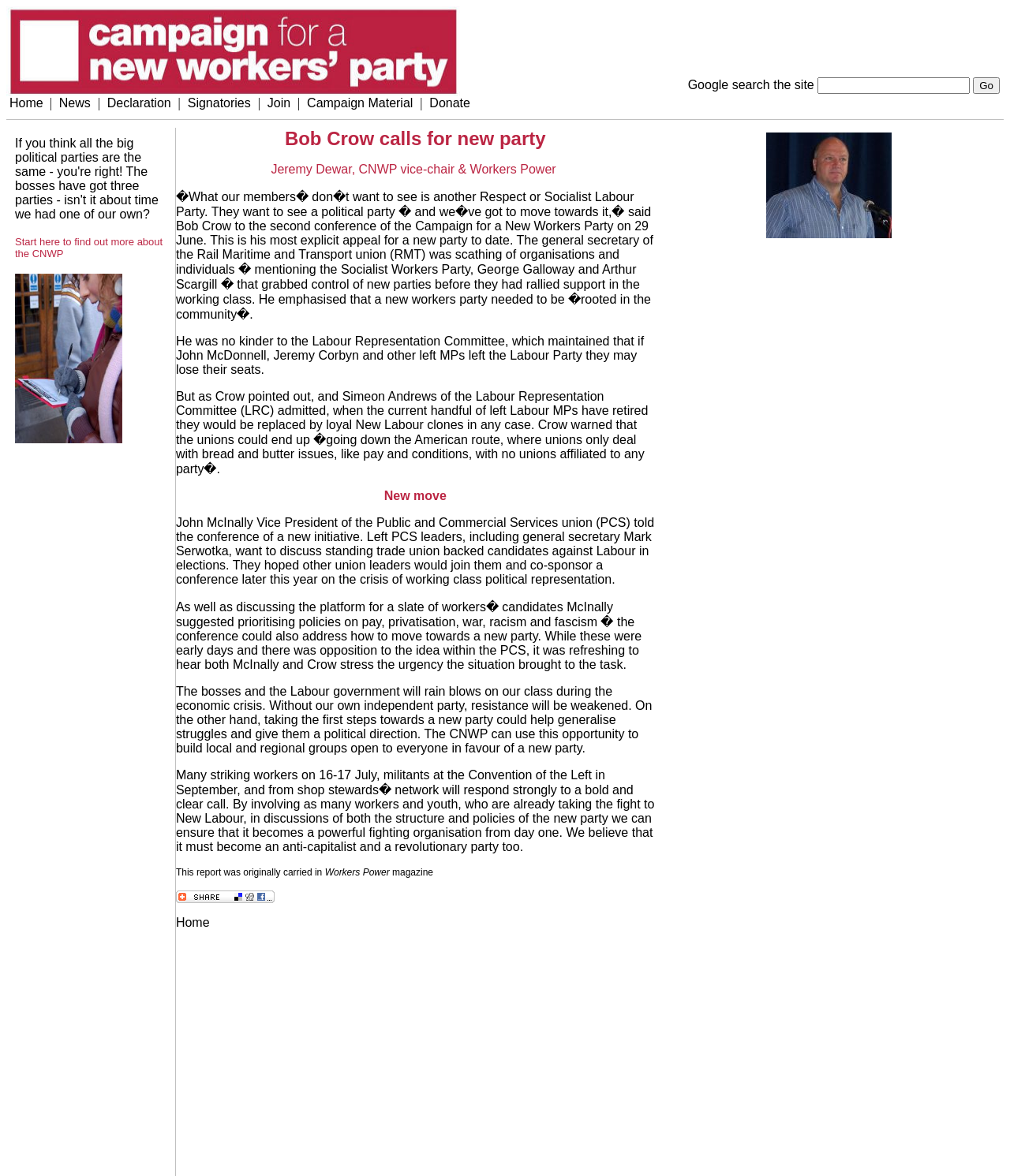What is the concern of Bob Crow regarding the Labour Party?
Use the image to give a comprehensive and detailed response to the question.

The answer can be found in the blockquote section, where it is mentioned that 'He was no kinder to the Labour Representation Committee, which maintained that if John McDonnell, Jeremy Corbyn and other left MPs left the Labour Party they may lose their seats'.